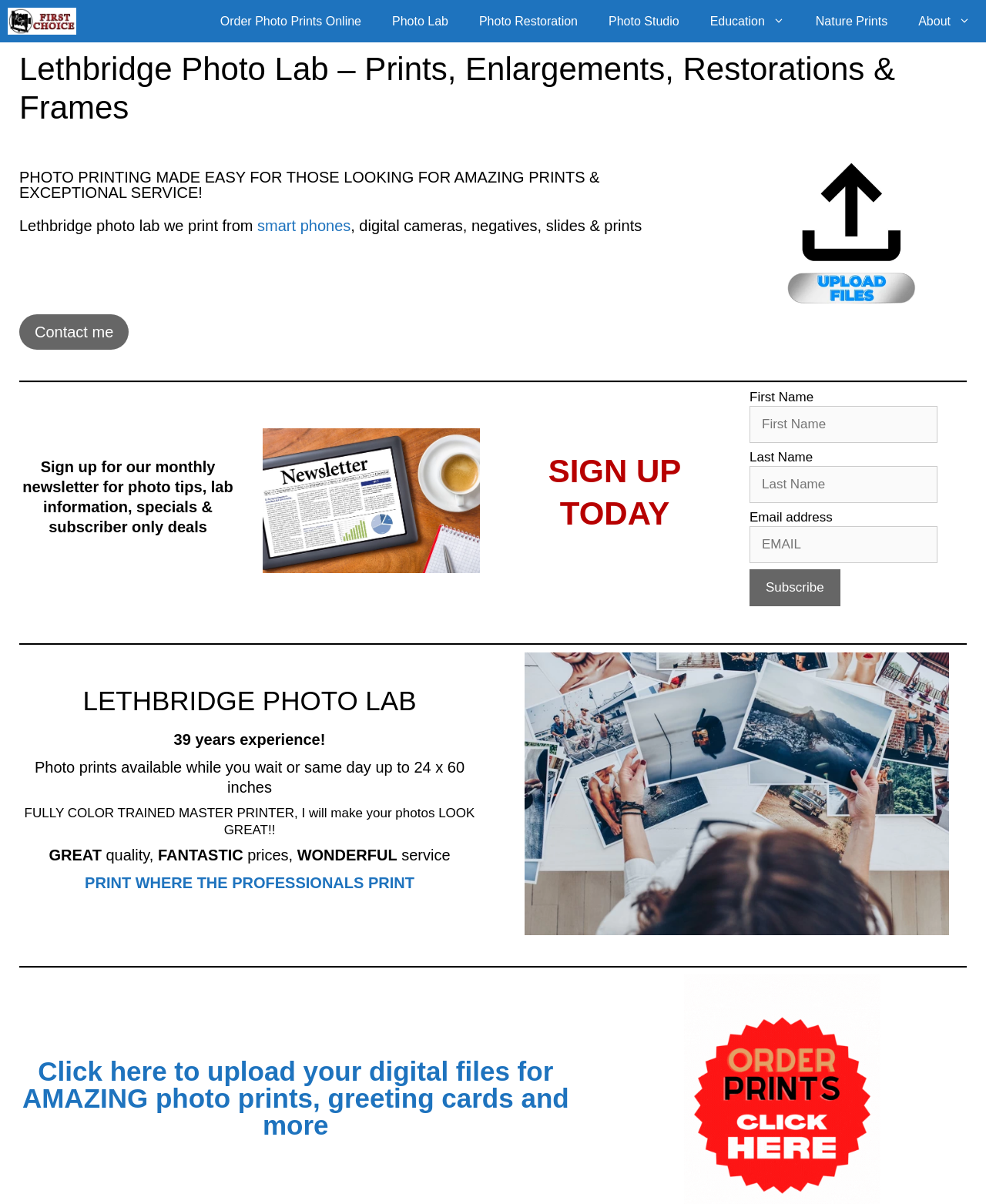Determine the bounding box coordinates of the section to be clicked to follow the instruction: "Subscribe to the newsletter". The coordinates should be given as four float numbers between 0 and 1, formatted as [left, top, right, bottom].

[0.76, 0.473, 0.852, 0.503]